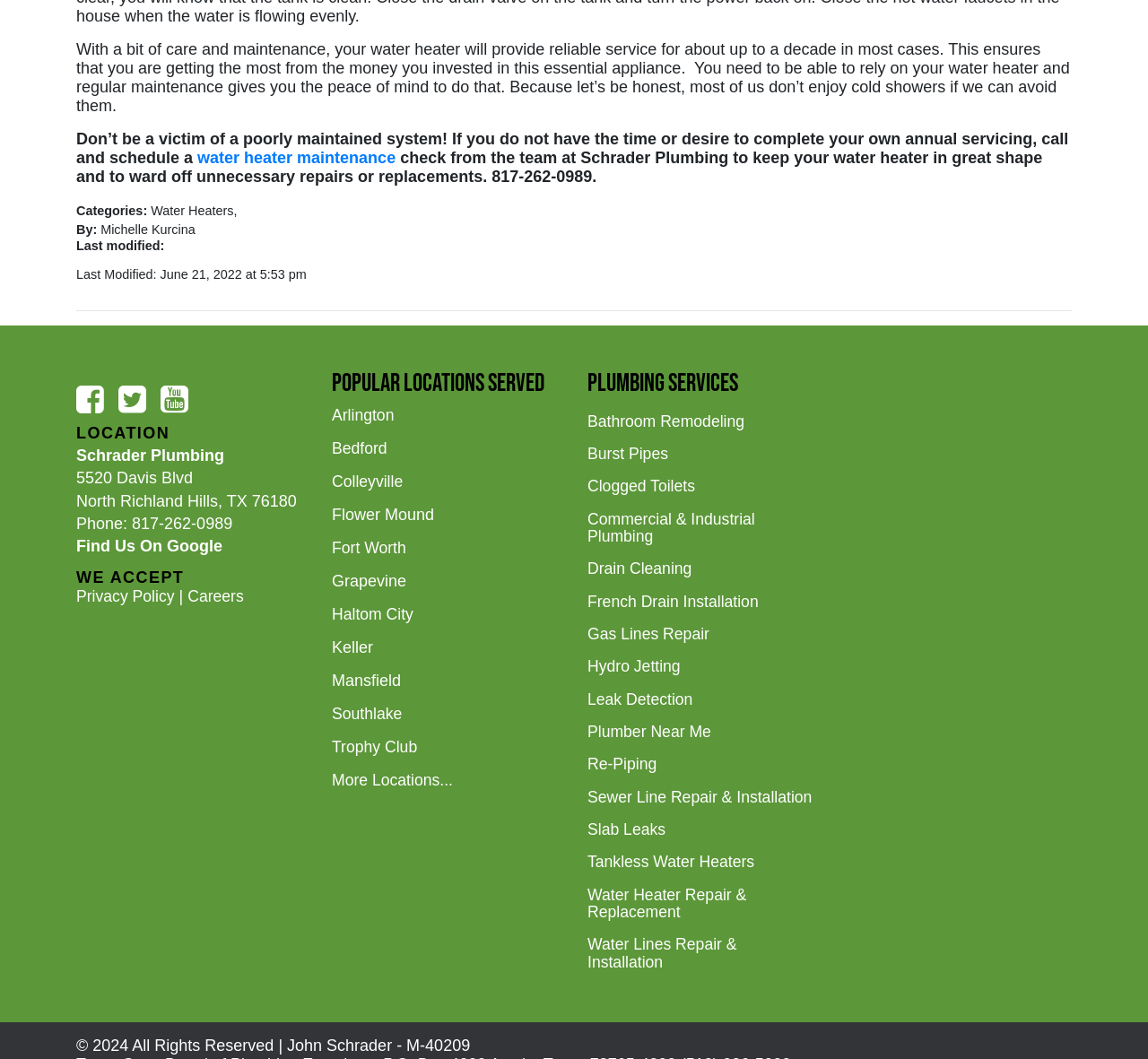Please determine the bounding box coordinates of the element's region to click for the following instruction: "Call 817-262-0989".

[0.115, 0.486, 0.202, 0.503]